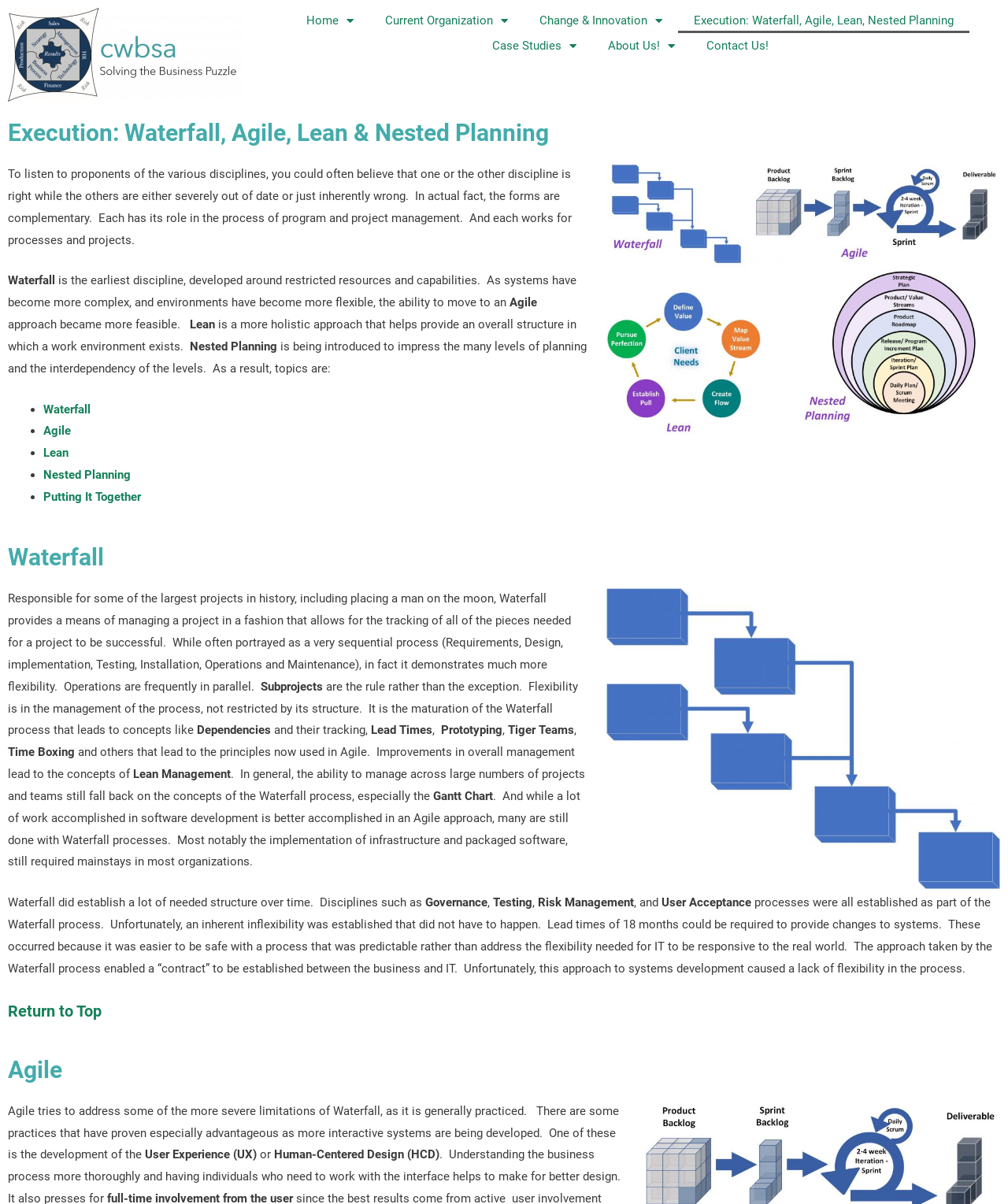Please give a one-word or short phrase response to the following question: 
What is the main topic of this webpage?

Waterfall, Agile, Lean, Nested Planning